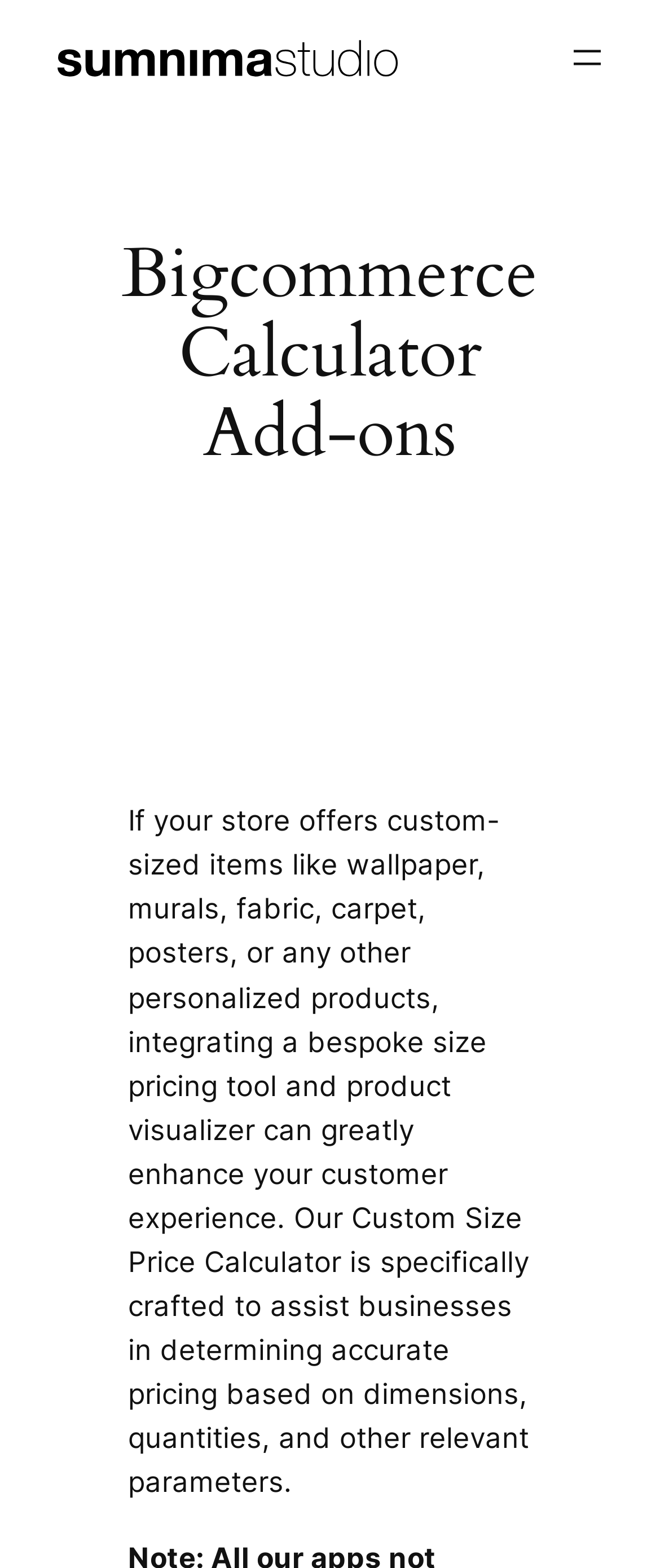Provide the bounding box coordinates of the HTML element this sentence describes: "aria-label="Open menu"".

[0.858, 0.024, 0.92, 0.05]